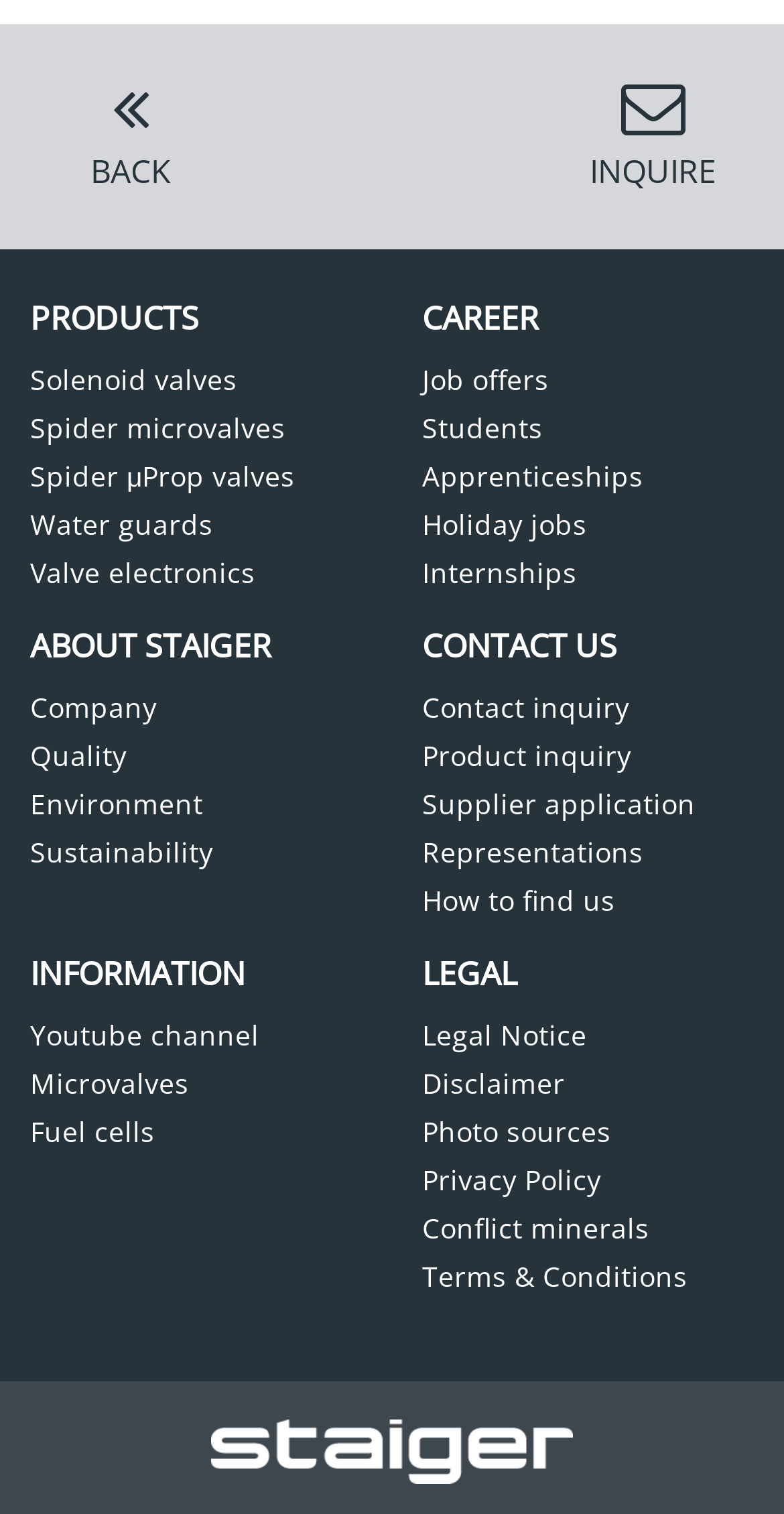Find the bounding box coordinates for the element described here: "Spider μProp valves".

[0.038, 0.301, 0.377, 0.327]